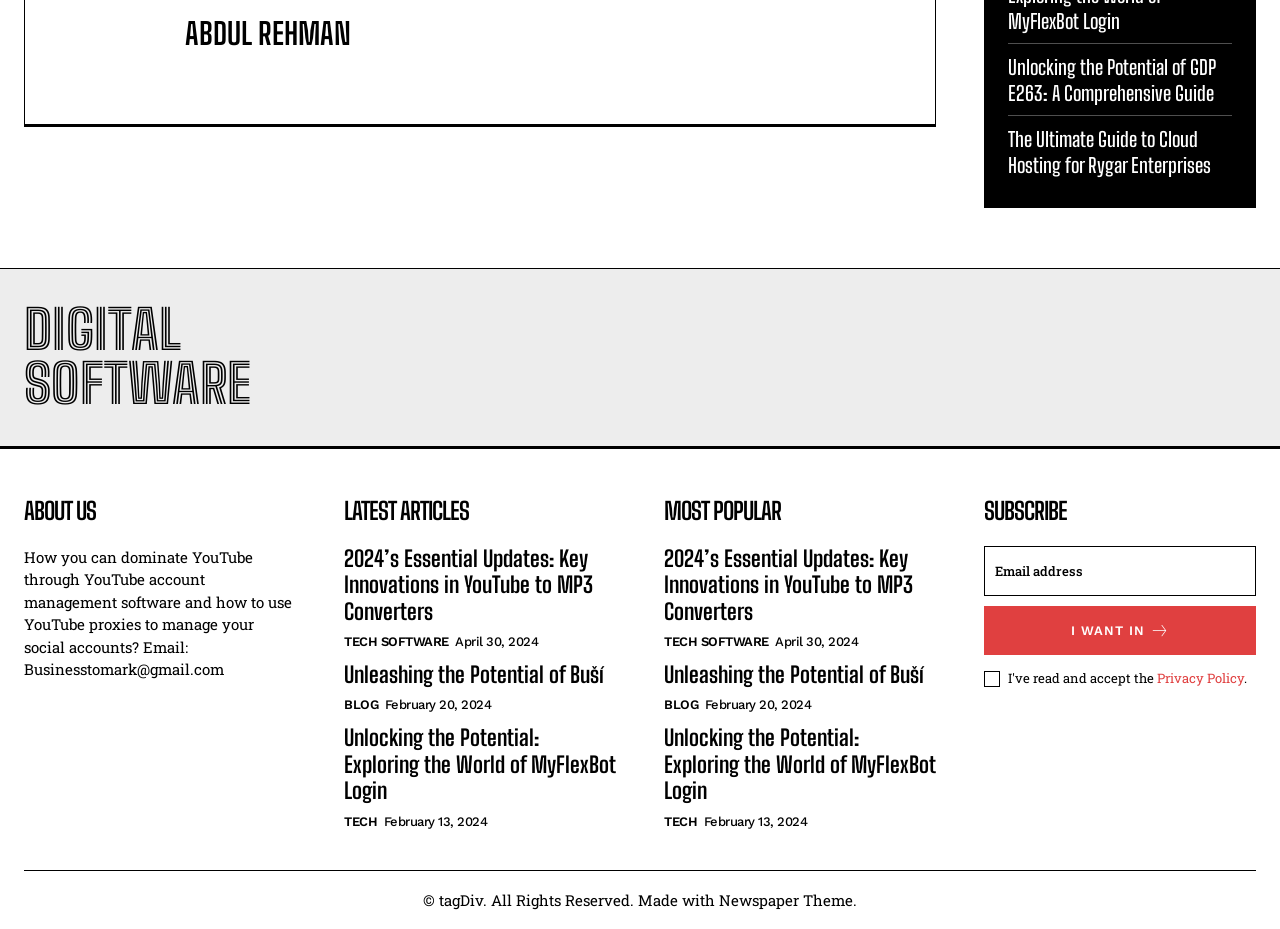Point out the bounding box coordinates of the section to click in order to follow this instruction: "Enter email to subscribe".

[0.769, 0.588, 0.981, 0.641]